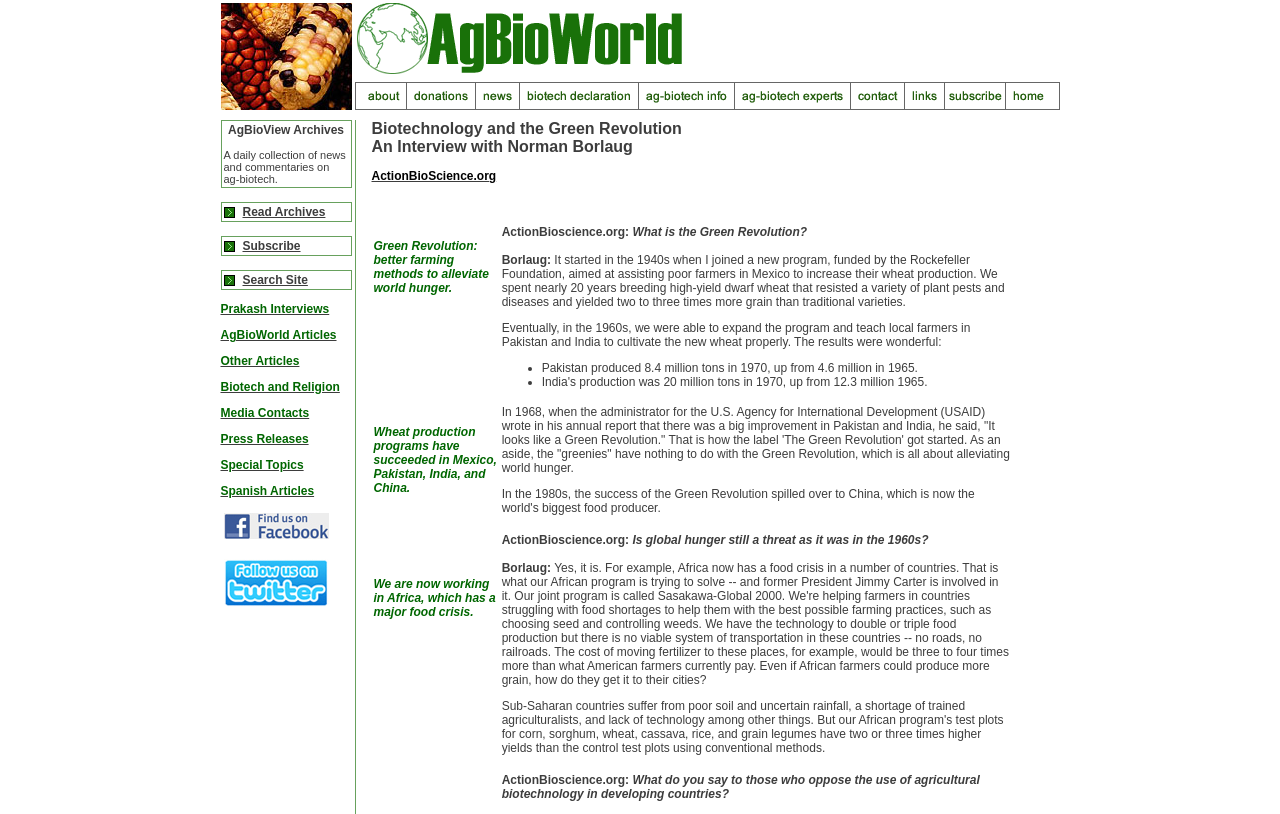How can users access the archives of AgBioView?
Look at the image and answer the question with a single word or phrase.

Through the 'AgBioView Archives' link